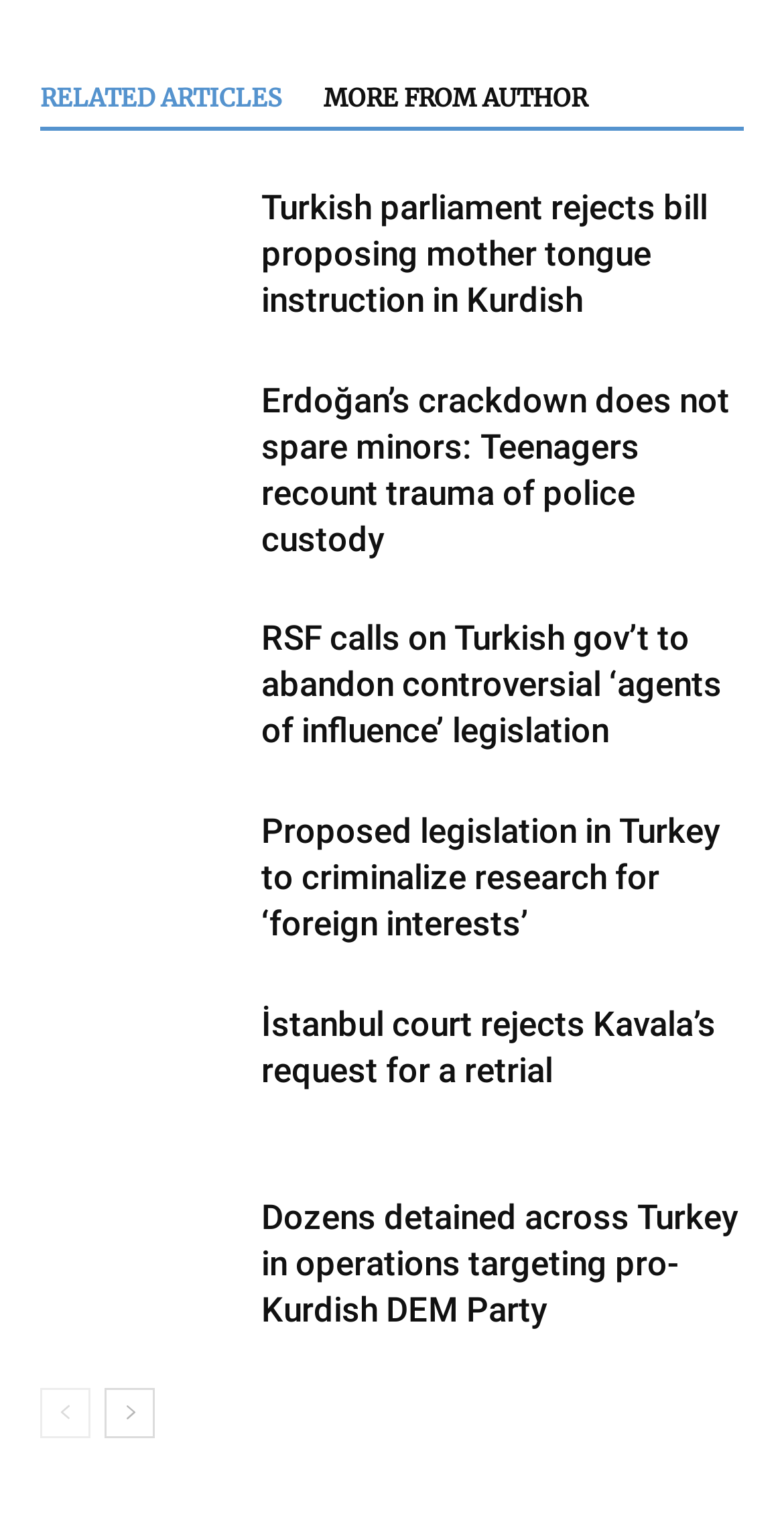Locate the bounding box of the UI element with the following description: "aria-label="next-page"".

[0.133, 0.915, 0.197, 0.949]